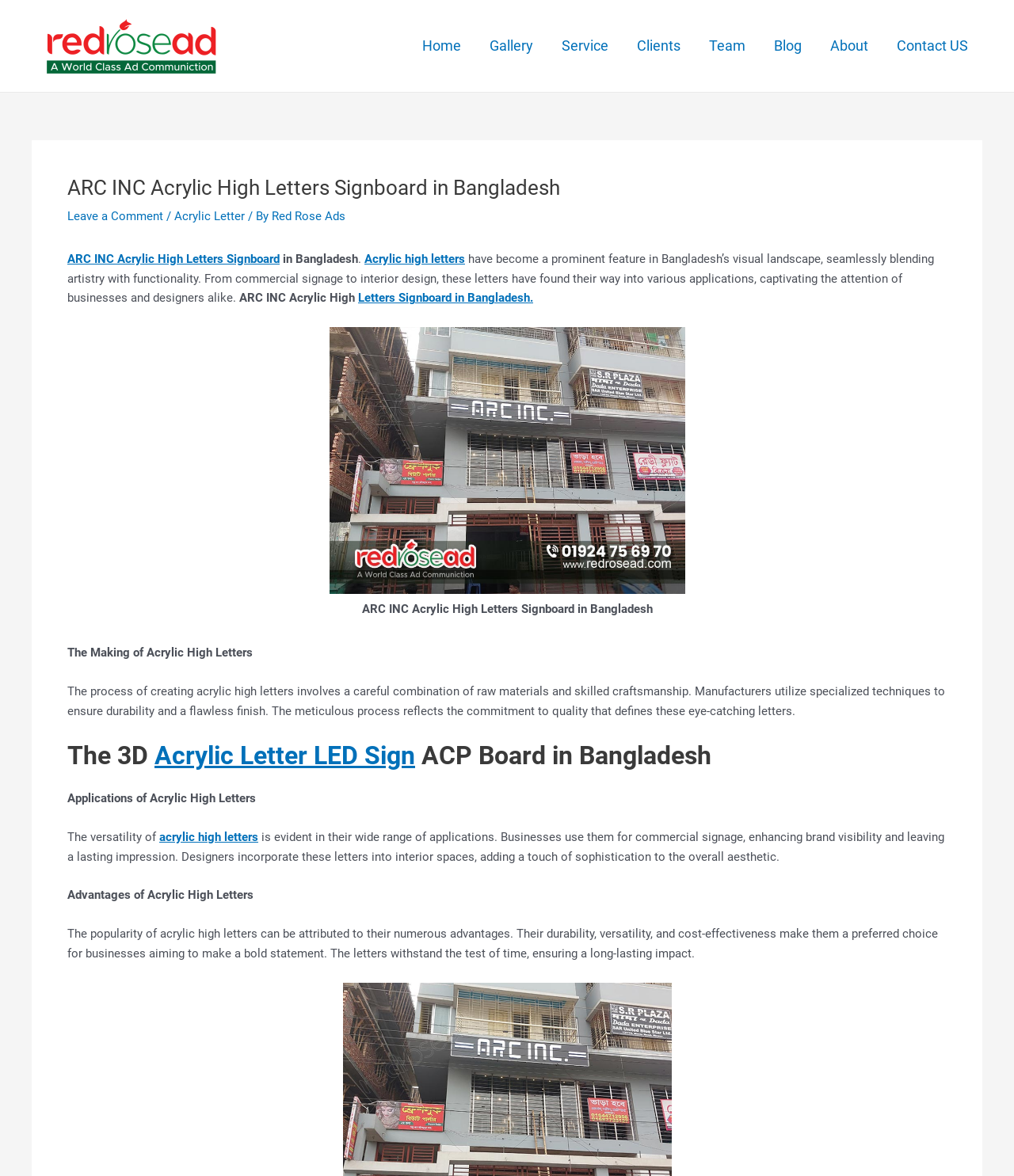What is the company name mentioned in the logo?
Look at the screenshot and respond with a single word or phrase.

Red Rose Ad